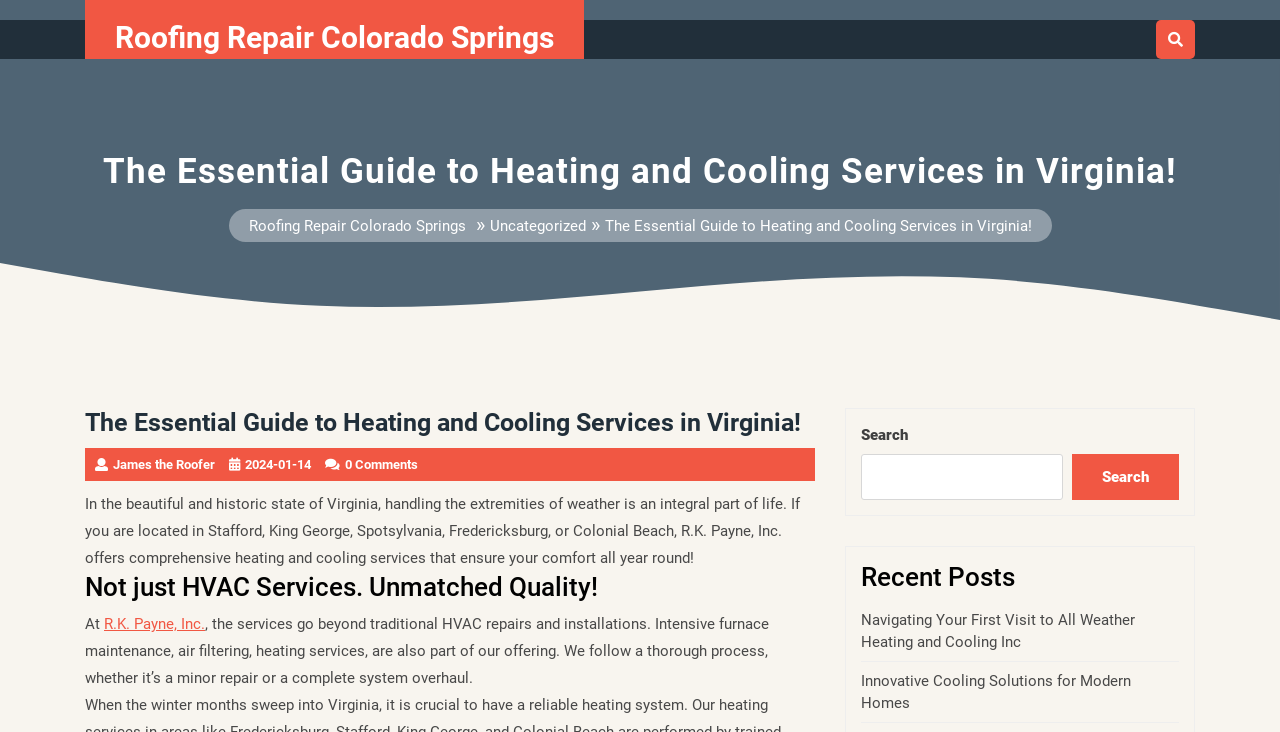Please examine the image and answer the question with a detailed explanation:
What is the topic of the recent post 'Navigating Your First Visit to All Weather Heating and Cooling Inc'?

I found the answer by looking at the title of the recent post, which mentions 'All Weather Heating and Cooling Inc'. This suggests that the topic of the post is related to heating and cooling services.